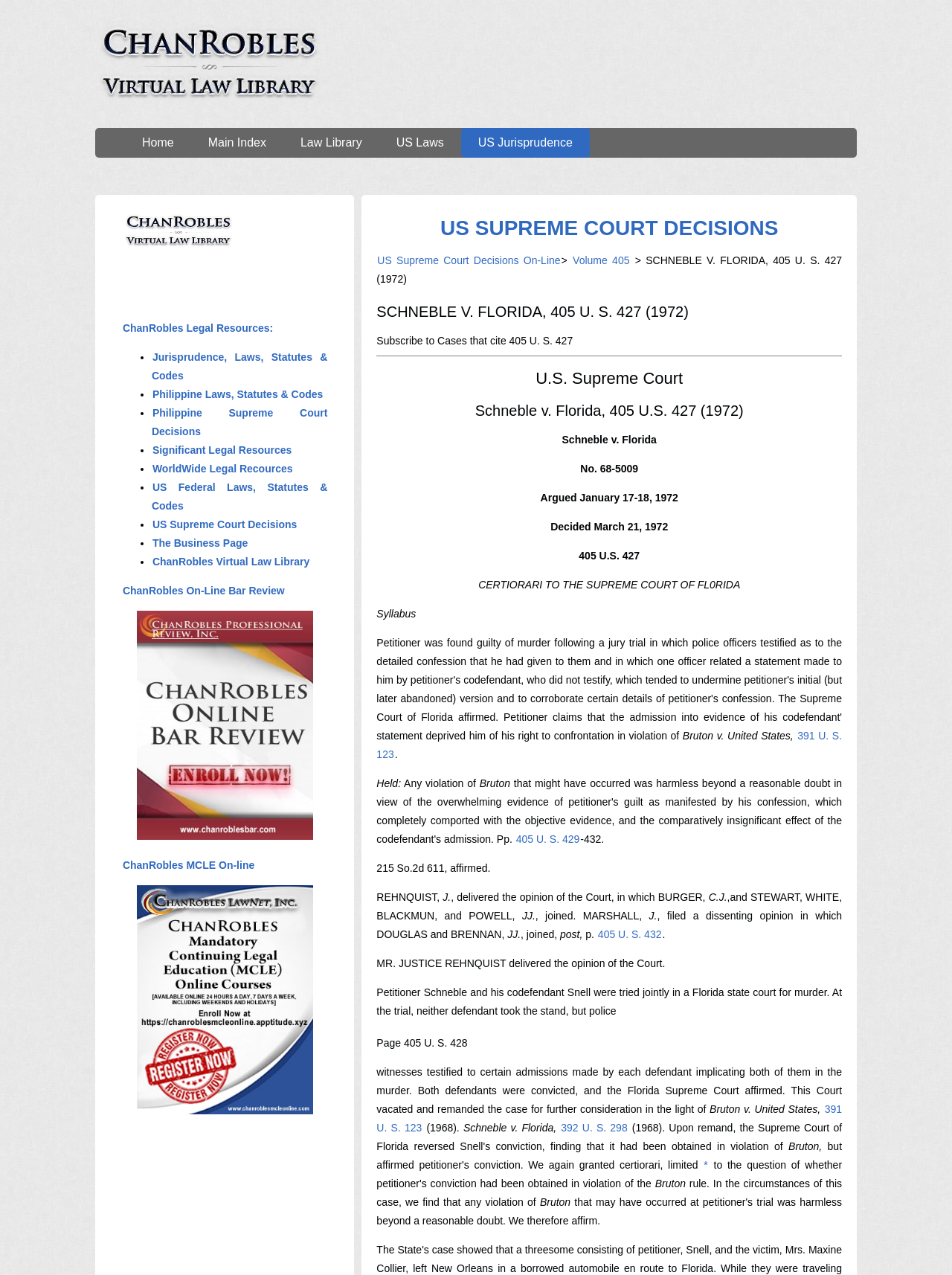Give a short answer using one word or phrase for the question:
What is the citation of the US Supreme Court decision?

405 U. S. 427